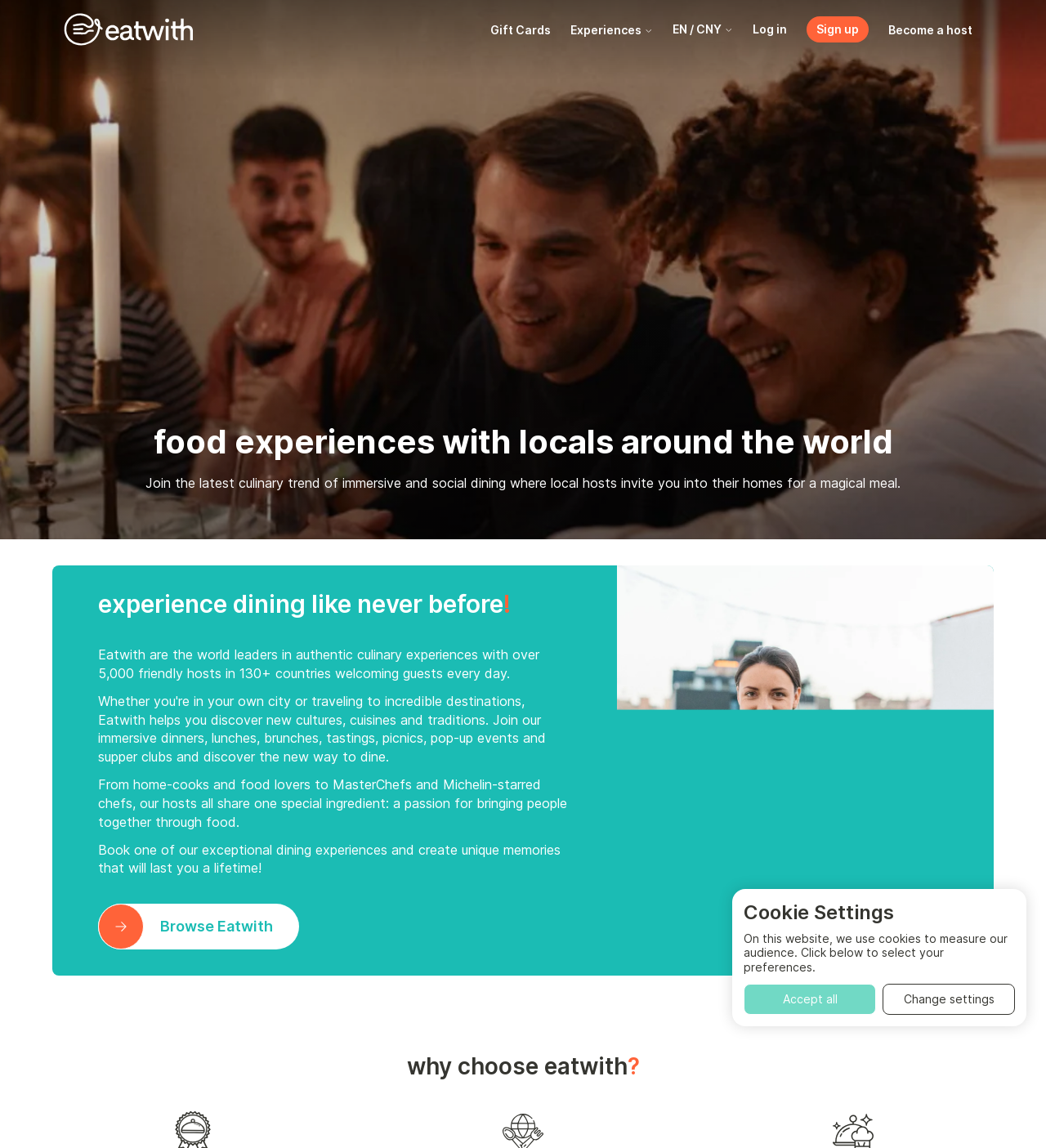How many countries are the hosts from?
Using the image, give a concise answer in the form of a single word or short phrase.

130 countries